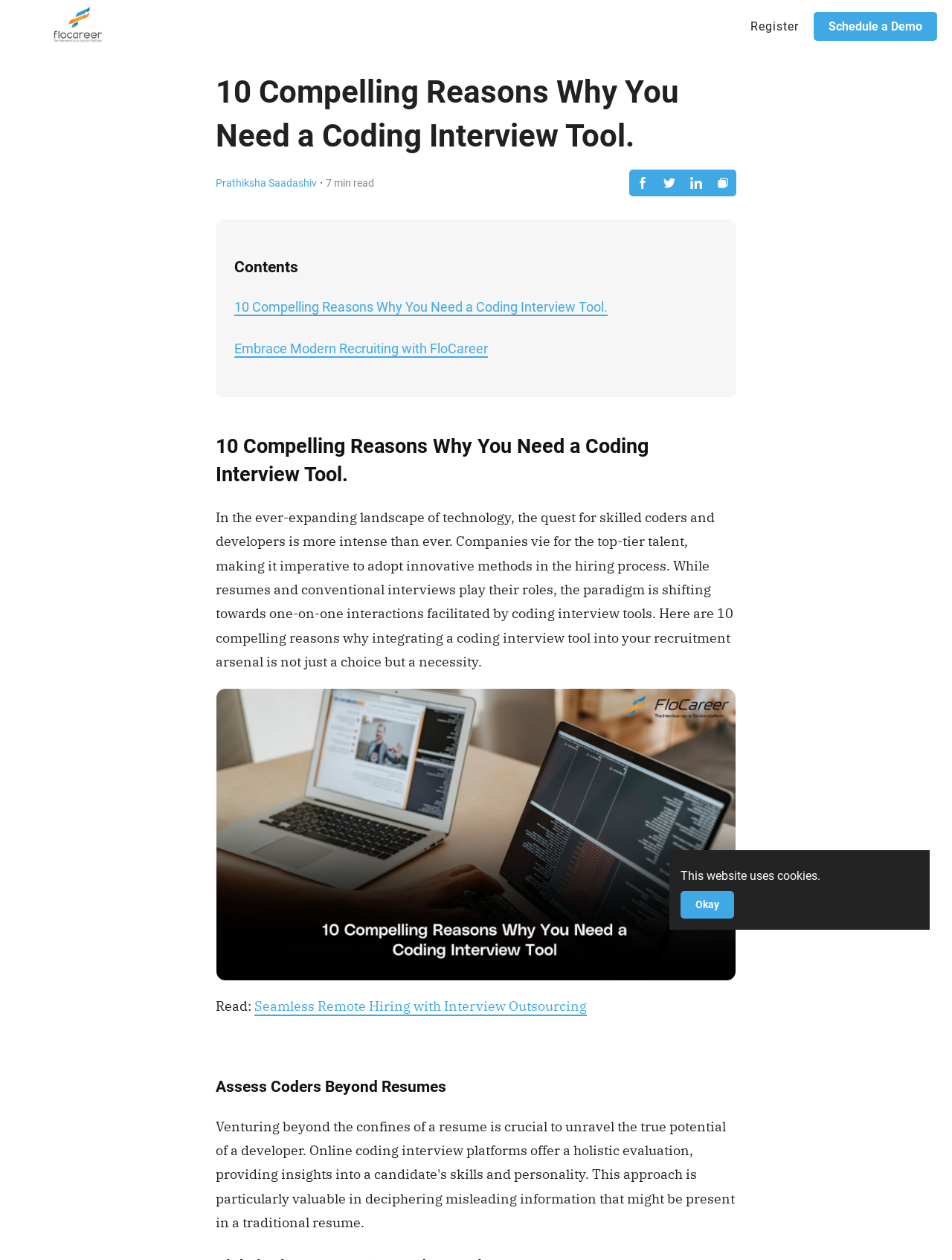Based on the provided description, "Home", find the bounding box of the corresponding UI element in the screenshot.

None